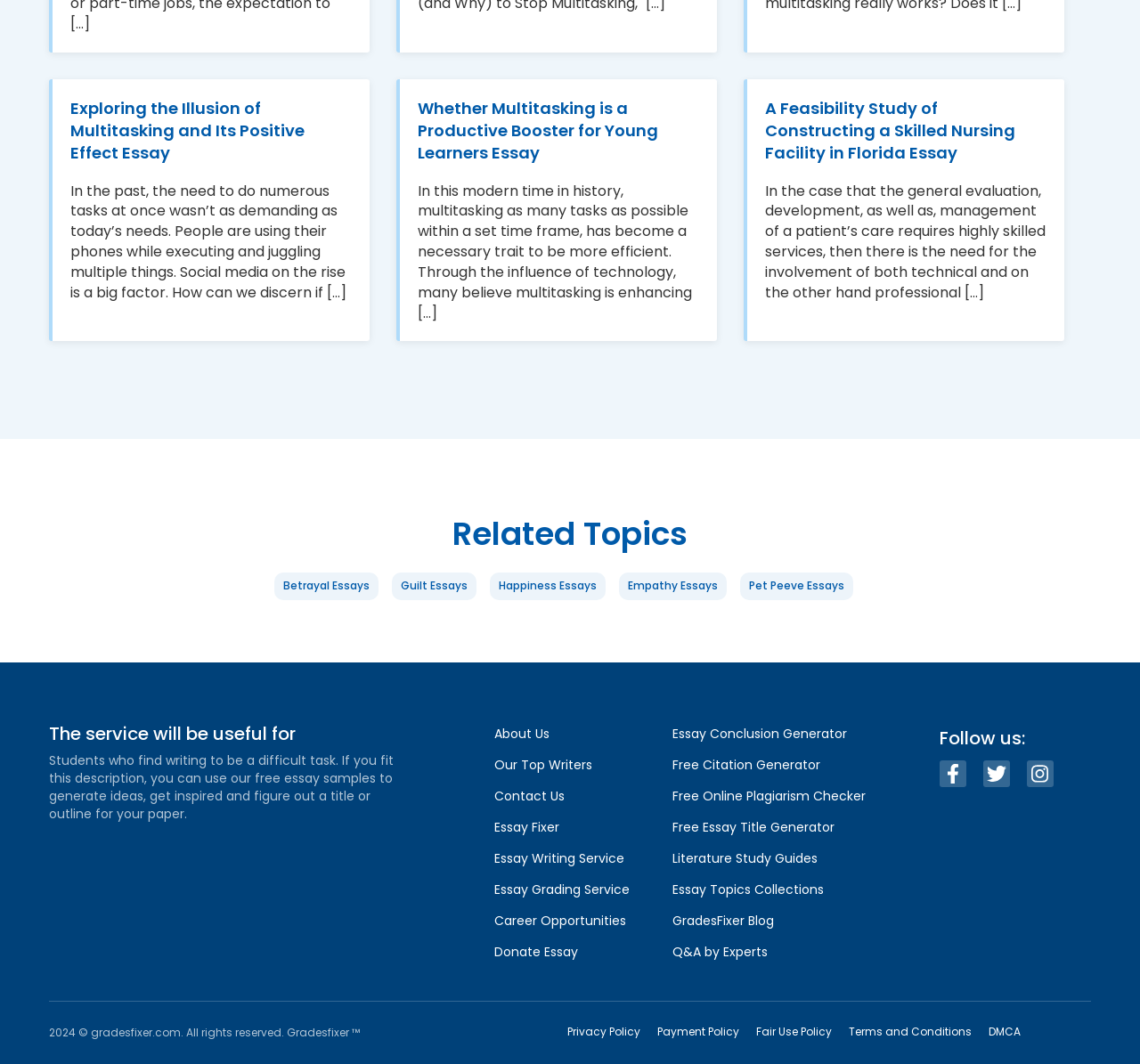Can you specify the bounding box coordinates of the area that needs to be clicked to fulfill the following instruction: "Contact Us"?

None